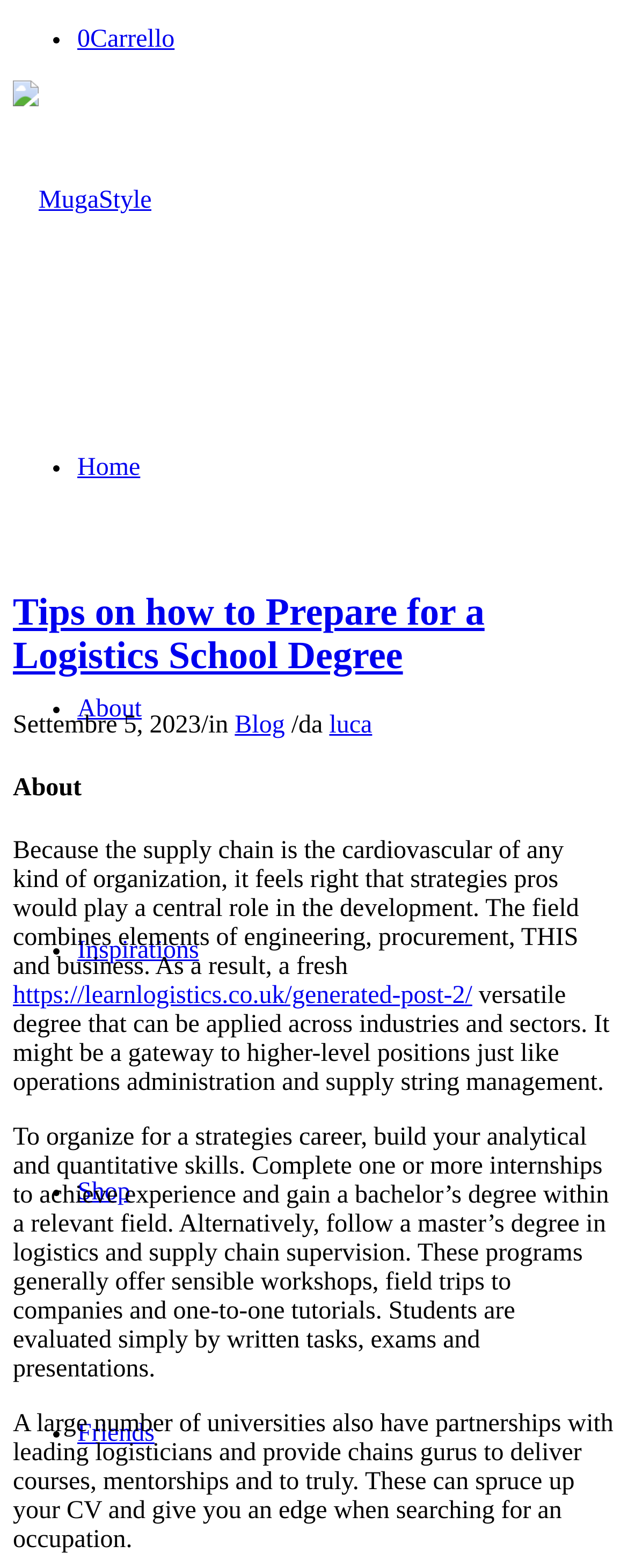Can you find the bounding box coordinates of the area I should click to execute the following instruction: "Click on the 'Inspirations' link"?

[0.123, 0.598, 0.317, 0.615]